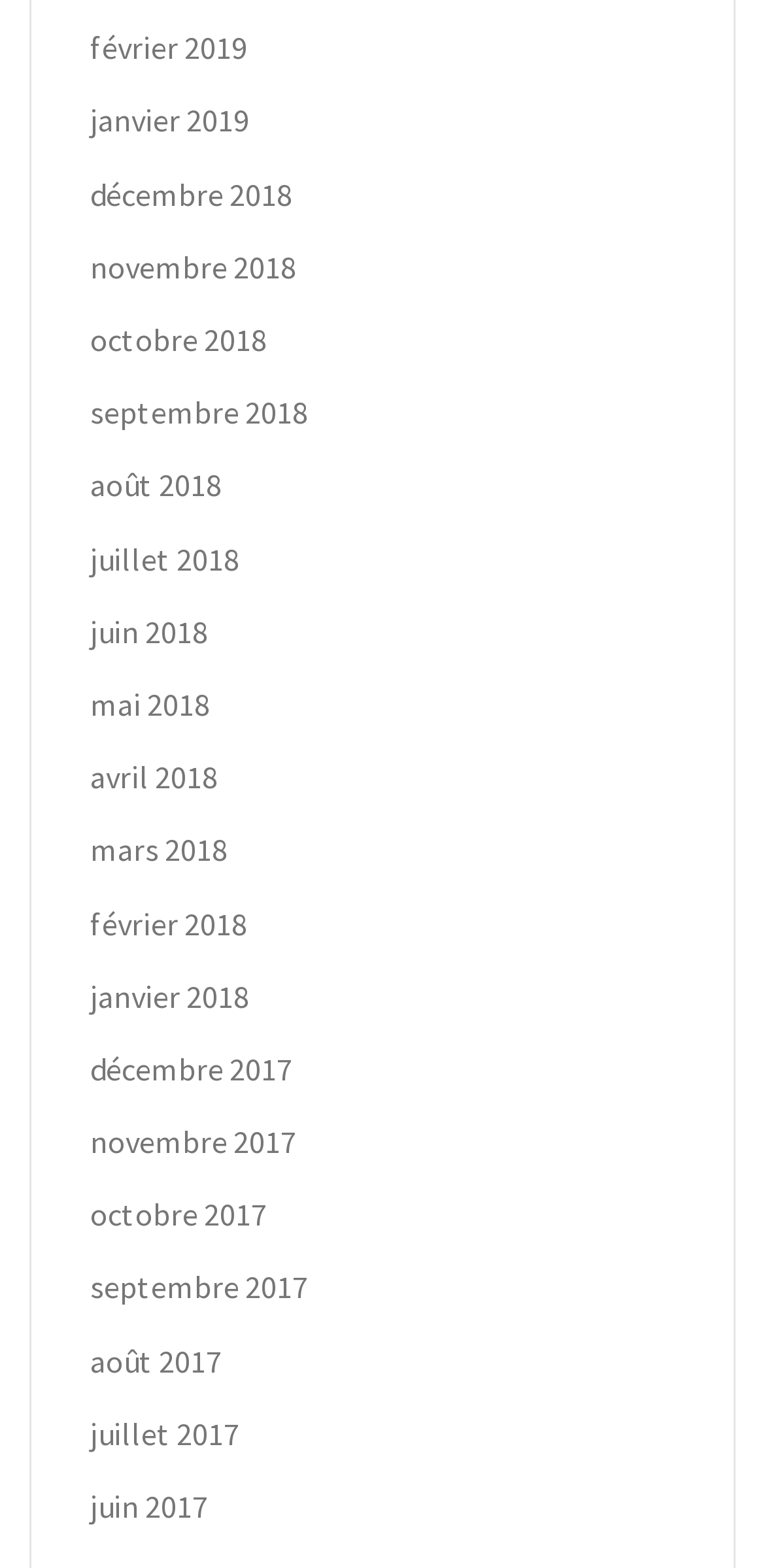How many links are there in total?
Refer to the image and answer the question using a single word or phrase.

24